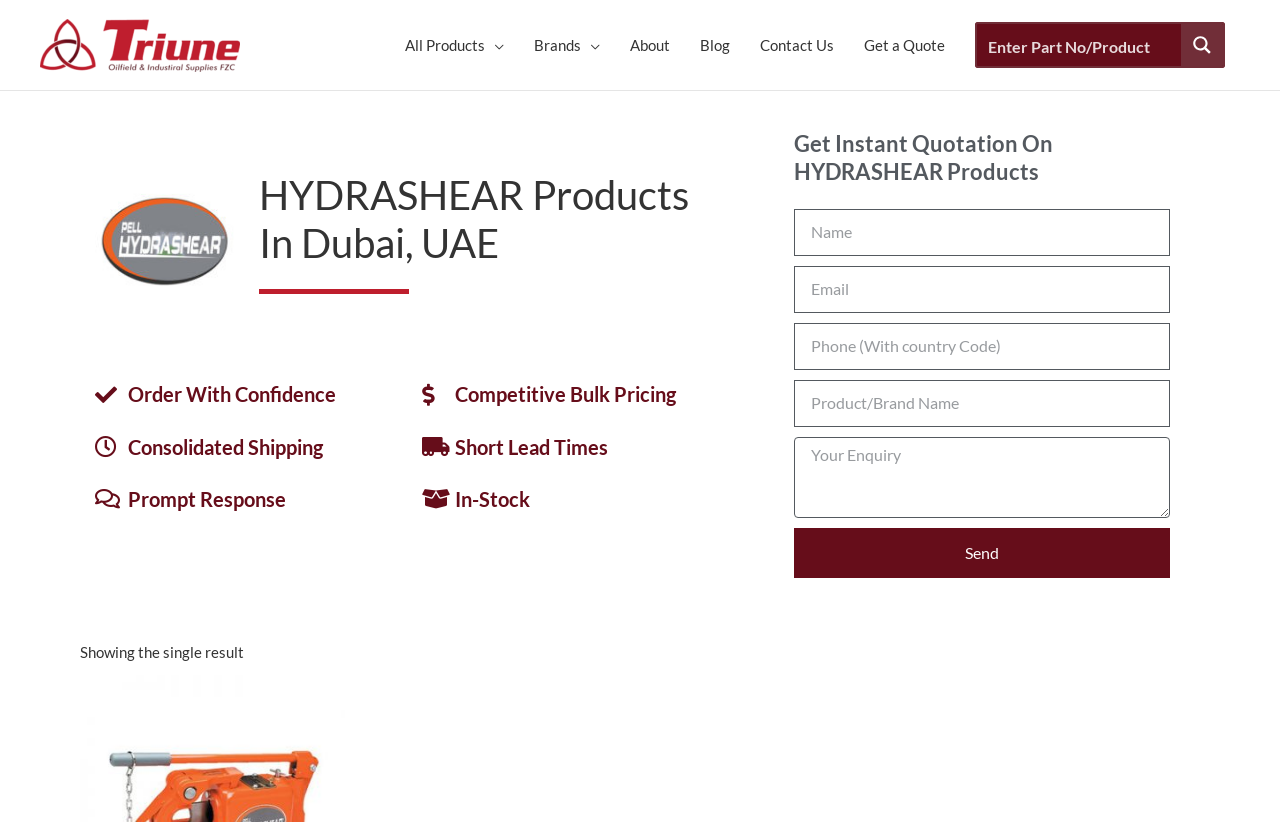What can I do with the search form?
Can you offer a detailed and complete answer to this question?

The search form is located at the top right corner of the webpage, and it allows users to search for products by entering keywords in the search input box and clicking the search magnifier button.